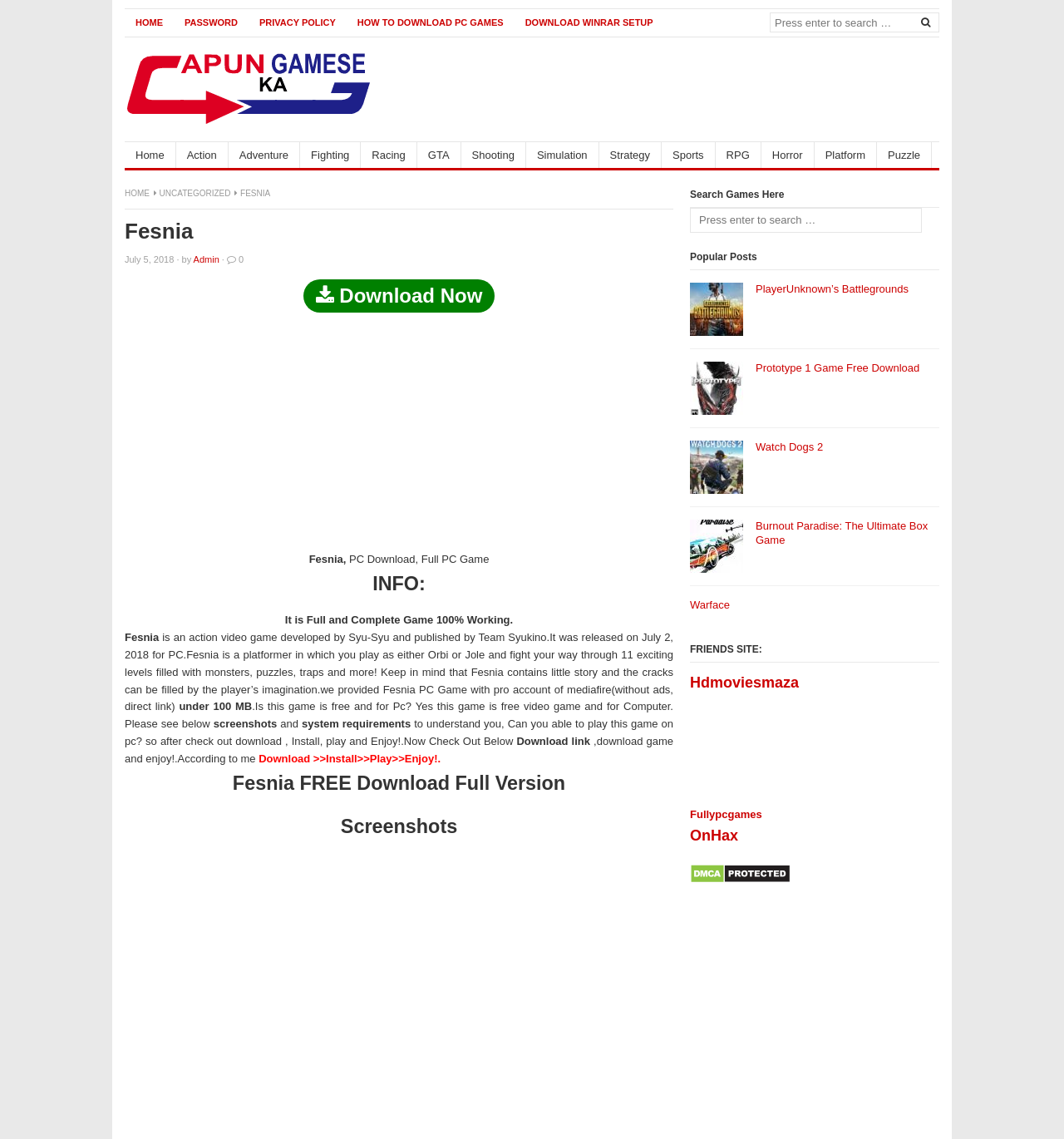Give a one-word or one-phrase response to the question: 
What is the purpose of the search box?

Search Games Here